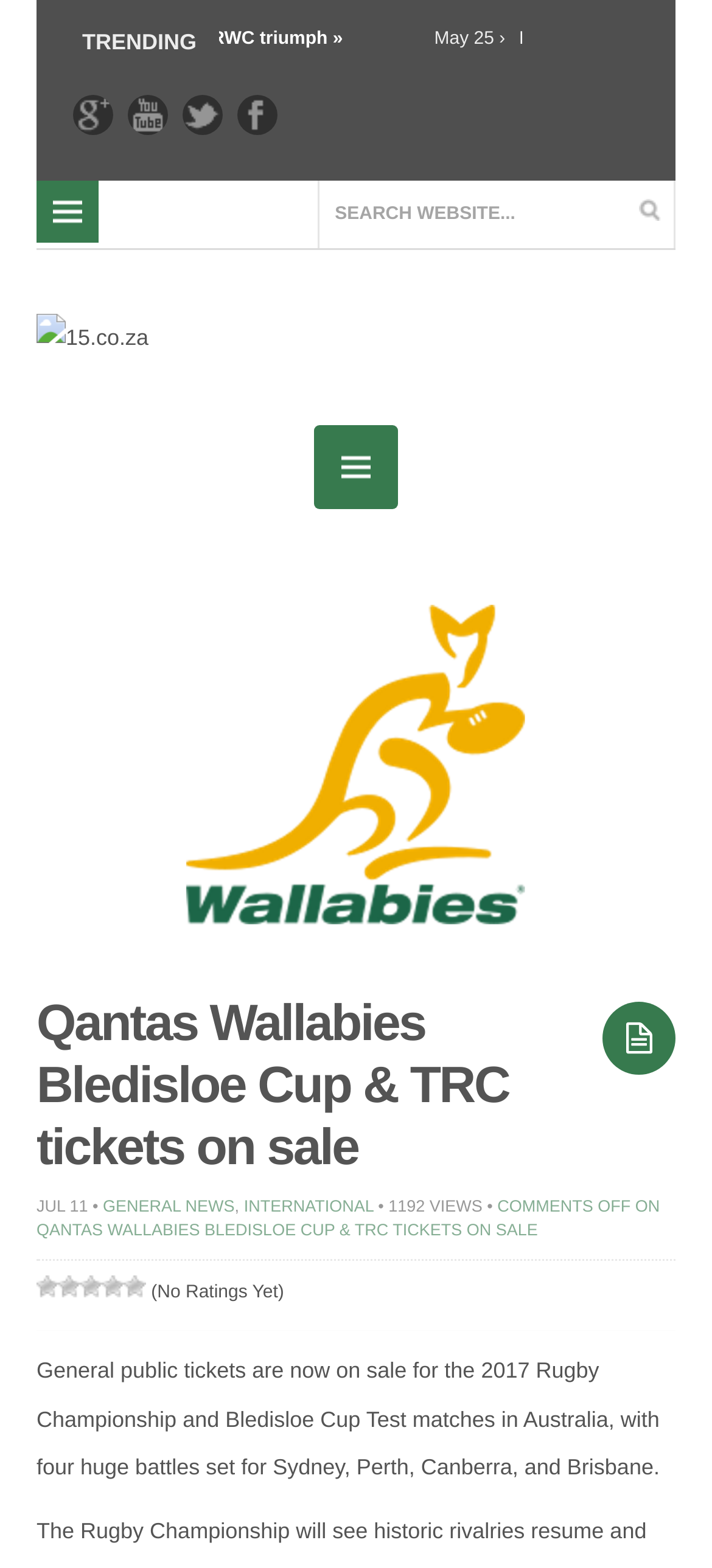Use a single word or phrase to answer this question: 
What is the main topic of the article?

Rugby Championship and Bledisloe Cup Test matches